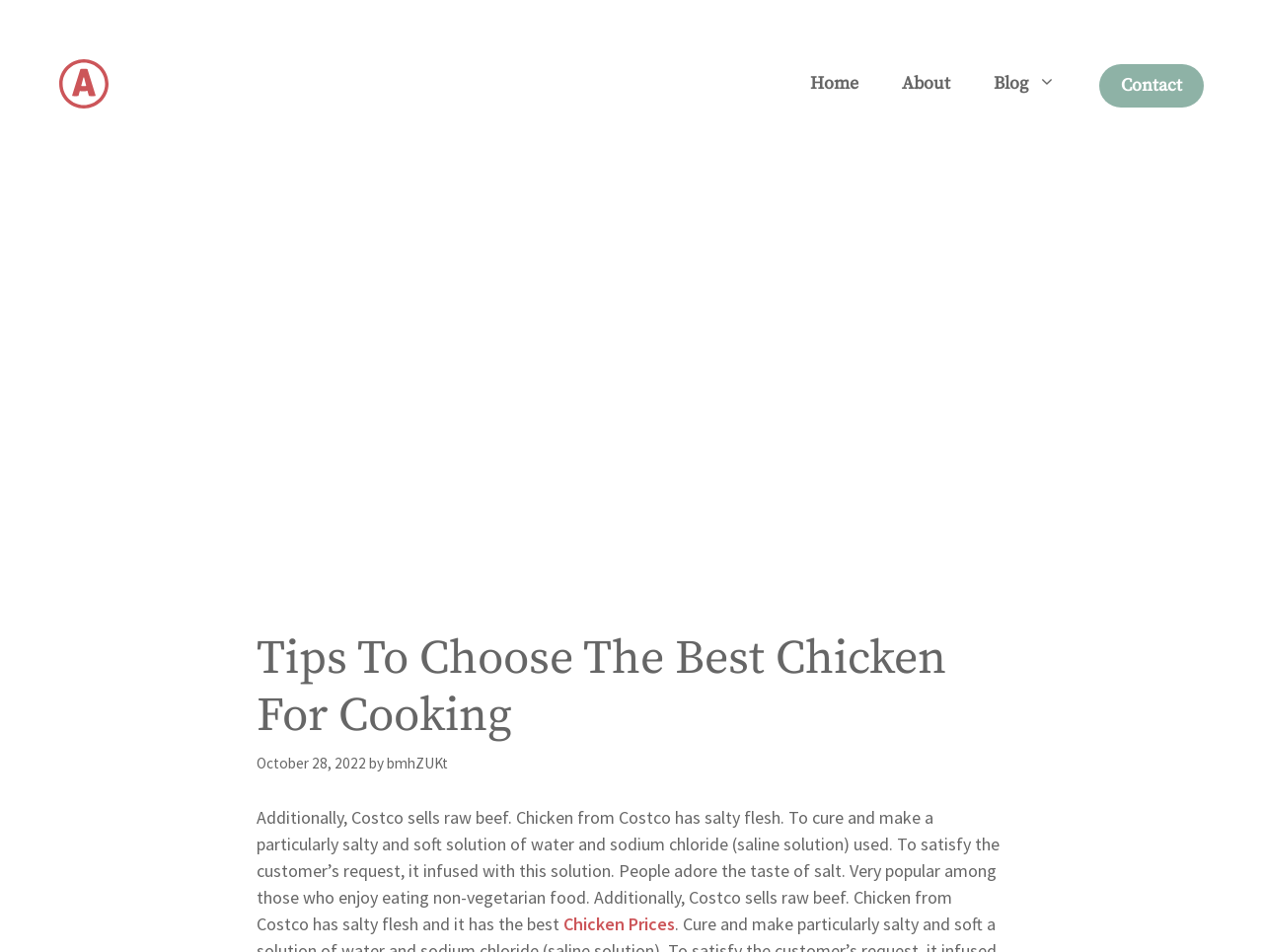Predict the bounding box of the UI element that fits this description: "Blog".

[0.77, 0.062, 0.853, 0.114]